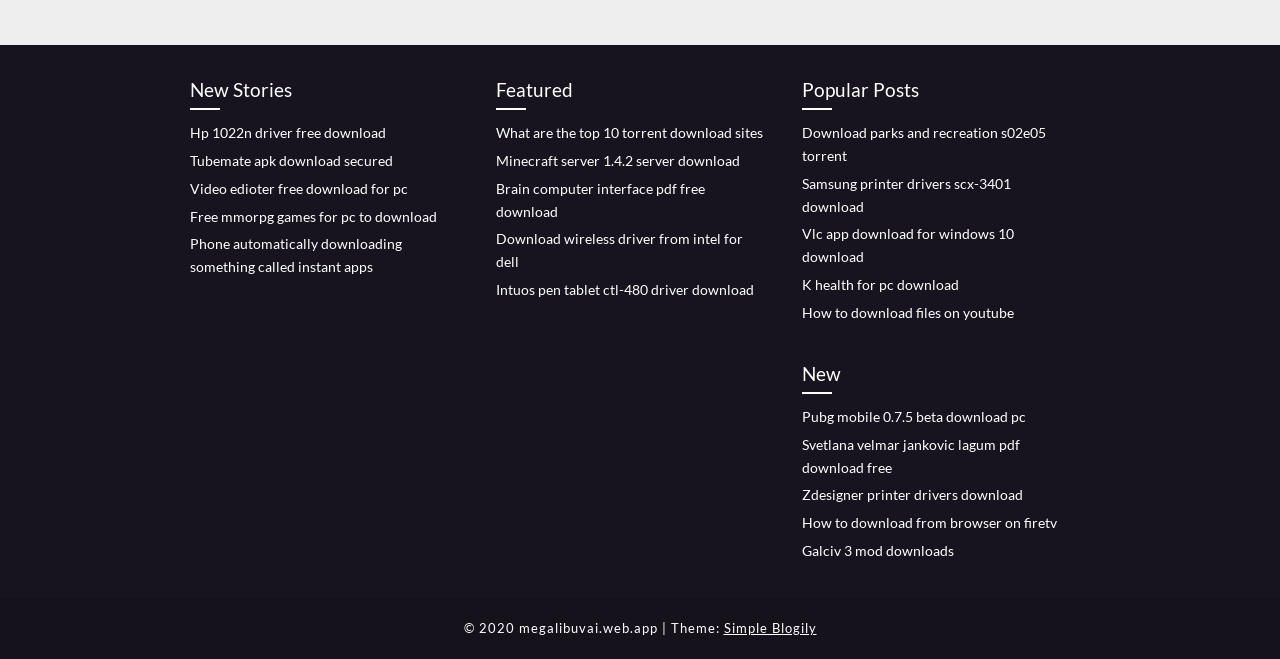How many headings are there on the webpage?
Based on the image, please offer an in-depth response to the question.

There are four headings on the webpage: 'New Stories', 'Featured', 'Popular Posts', and 'New'.